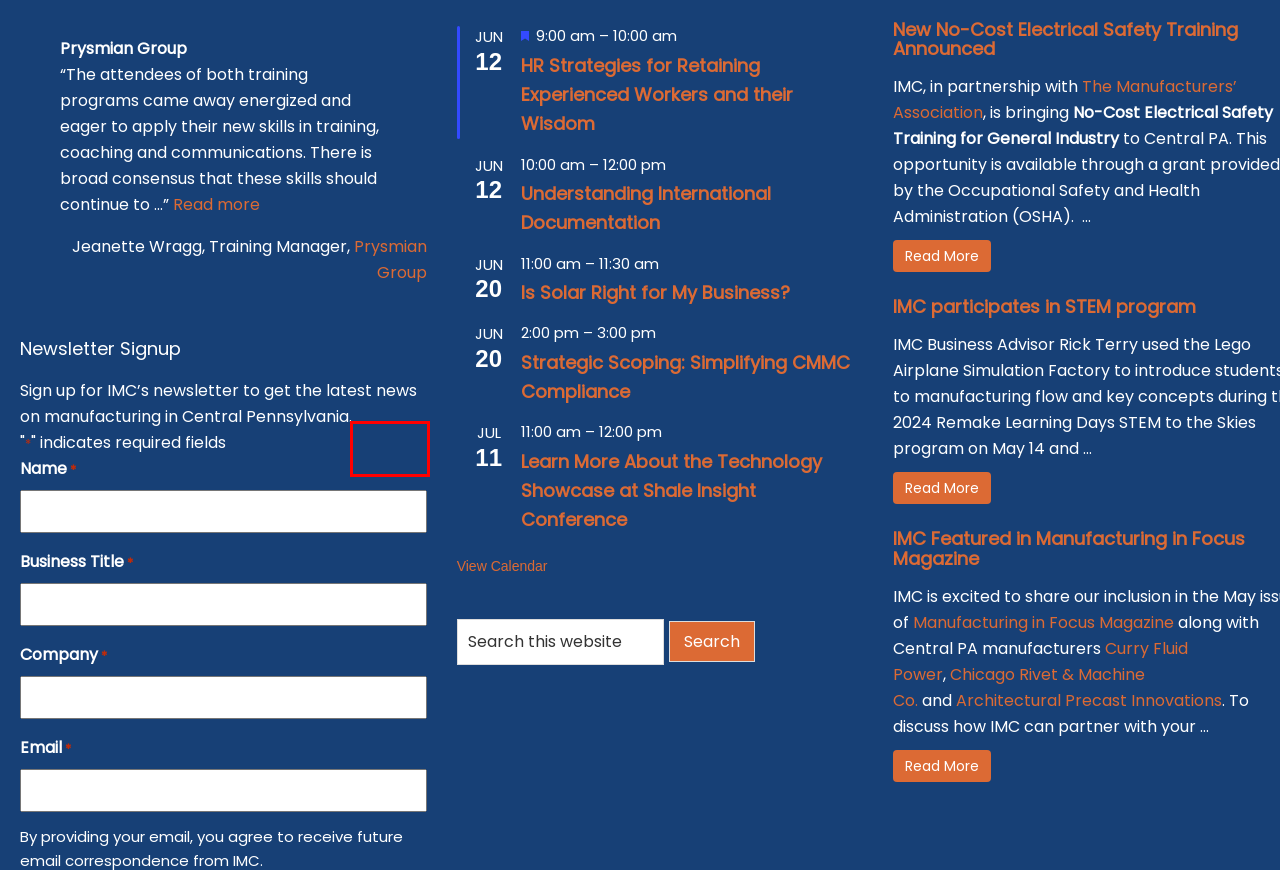You are given a screenshot of a webpage with a red bounding box around an element. Choose the most fitting webpage description for the page that appears after clicking the element within the red bounding box. Here are the candidates:
A. Upcoming Events
B. The Manufacturers’ Association
C. Edgebanding, Veneer Sheets Edgebanding at Edgemate of PA
D. Telecom, Energy & Cables Solutions | Prysmian | Prysmian
E. Blog - Innovative Manufacturers' Center
F. SilcoTek® Game-Changing Coatings
G. Marcal Paper | High Quality Paper Towel and Tissue Products
H. Contact Us - Innovative Manufacturers' Center

D